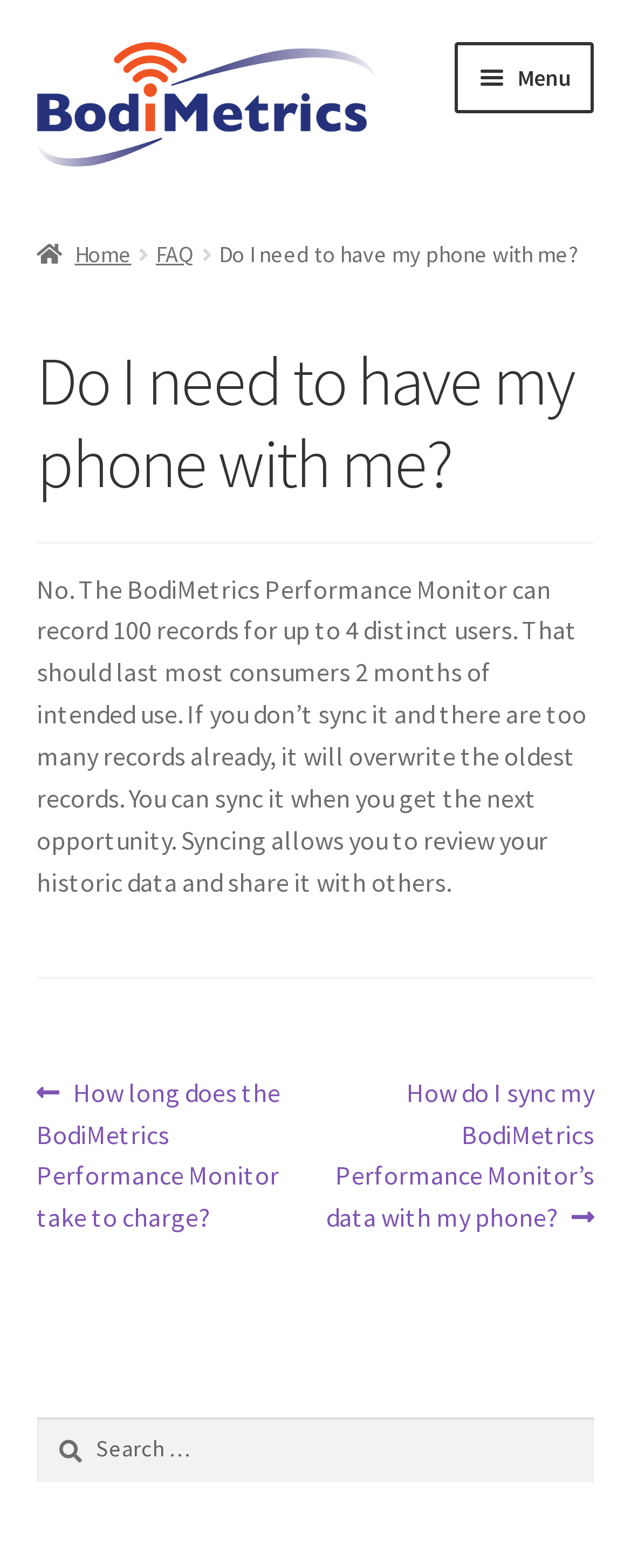Specify the bounding box coordinates of the region I need to click to perform the following instruction: "Go to previous post". The coordinates must be four float numbers in the range of 0 to 1, i.e., [left, top, right, bottom].

[0.058, 0.684, 0.5, 0.791]